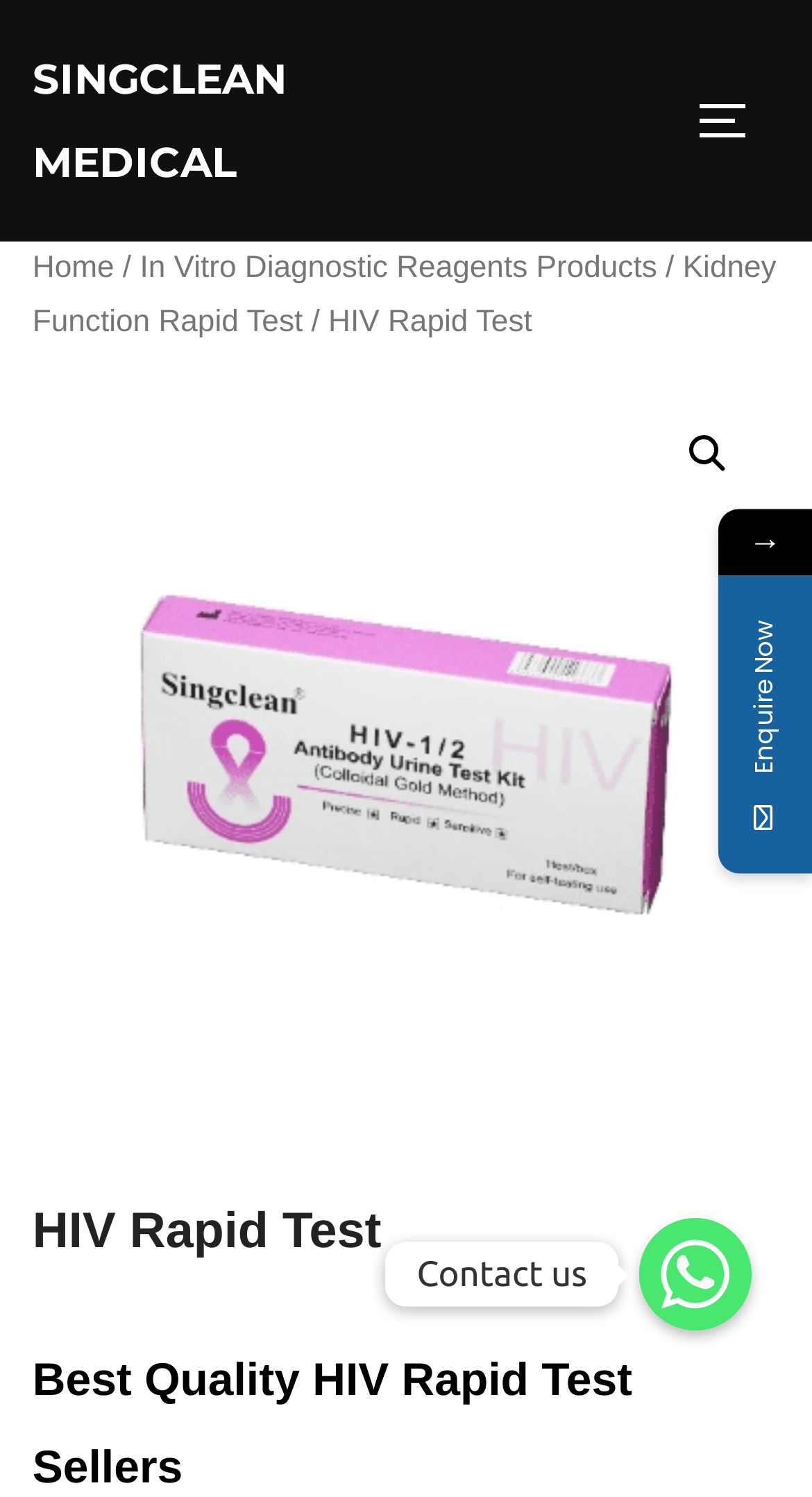Find the primary header on the webpage and provide its text.

HIV Rapid Test